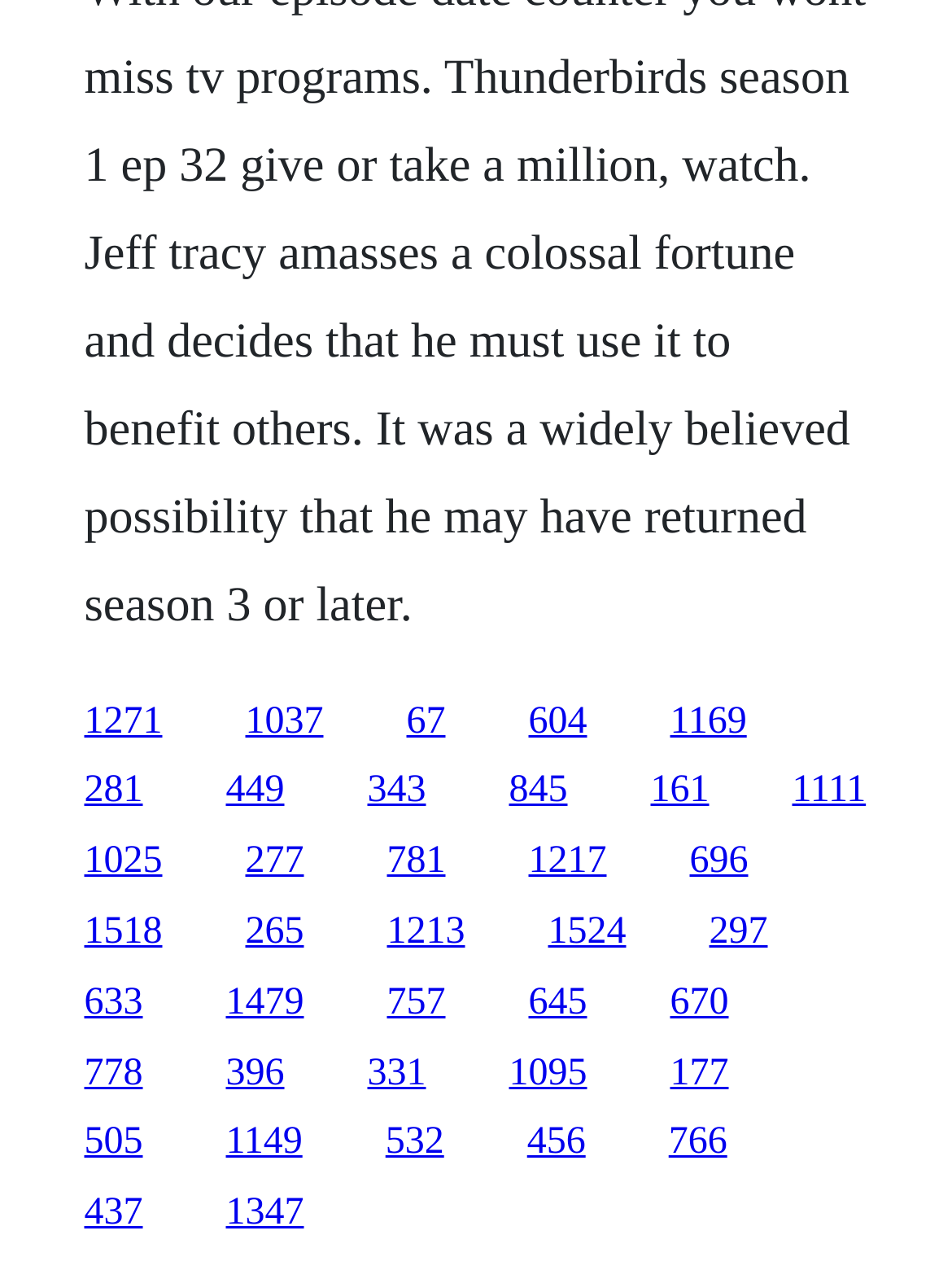Identify the bounding box coordinates for the UI element described as follows: "1479". Ensure the coordinates are four float numbers between 0 and 1, formatted as [left, top, right, bottom].

[0.237, 0.773, 0.319, 0.805]